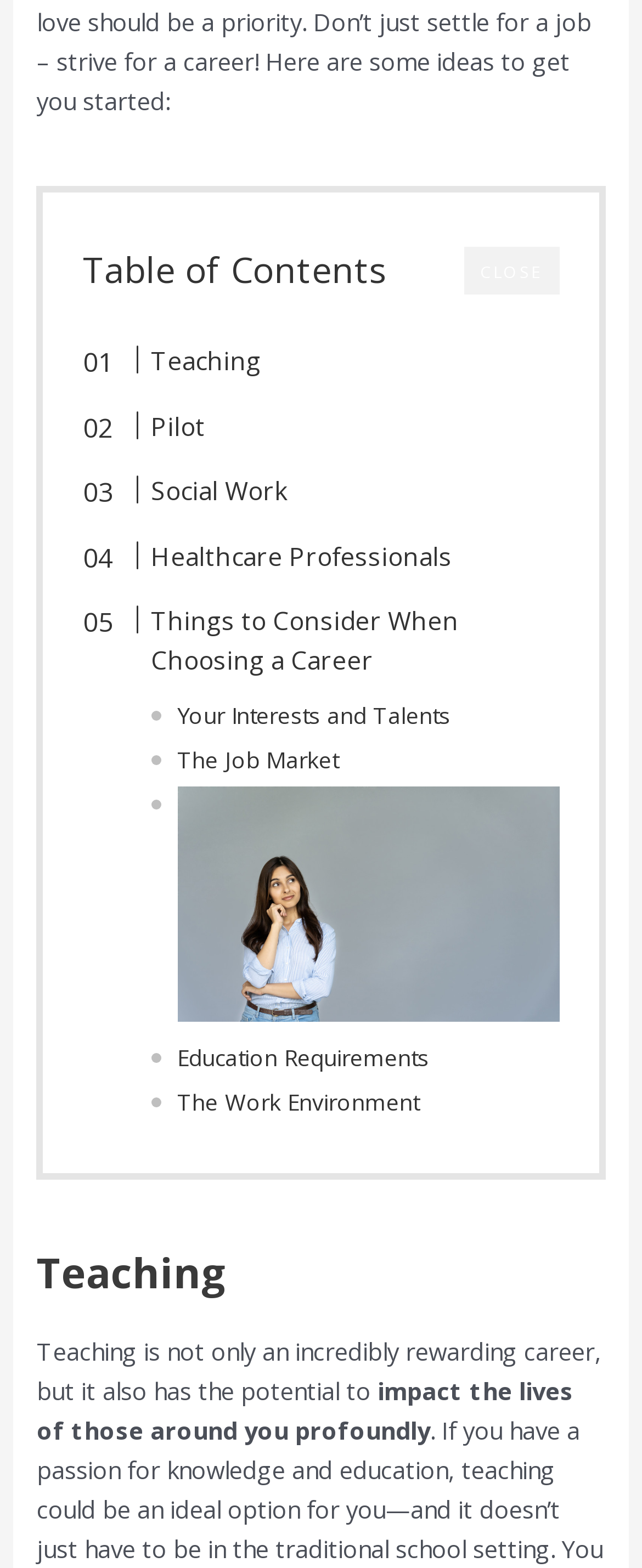Please specify the bounding box coordinates of the clickable region necessary for completing the following instruction: "click the 'young woman thinking' image". The coordinates must consist of four float numbers between 0 and 1, i.e., [left, top, right, bottom].

[0.276, 0.502, 0.871, 0.651]